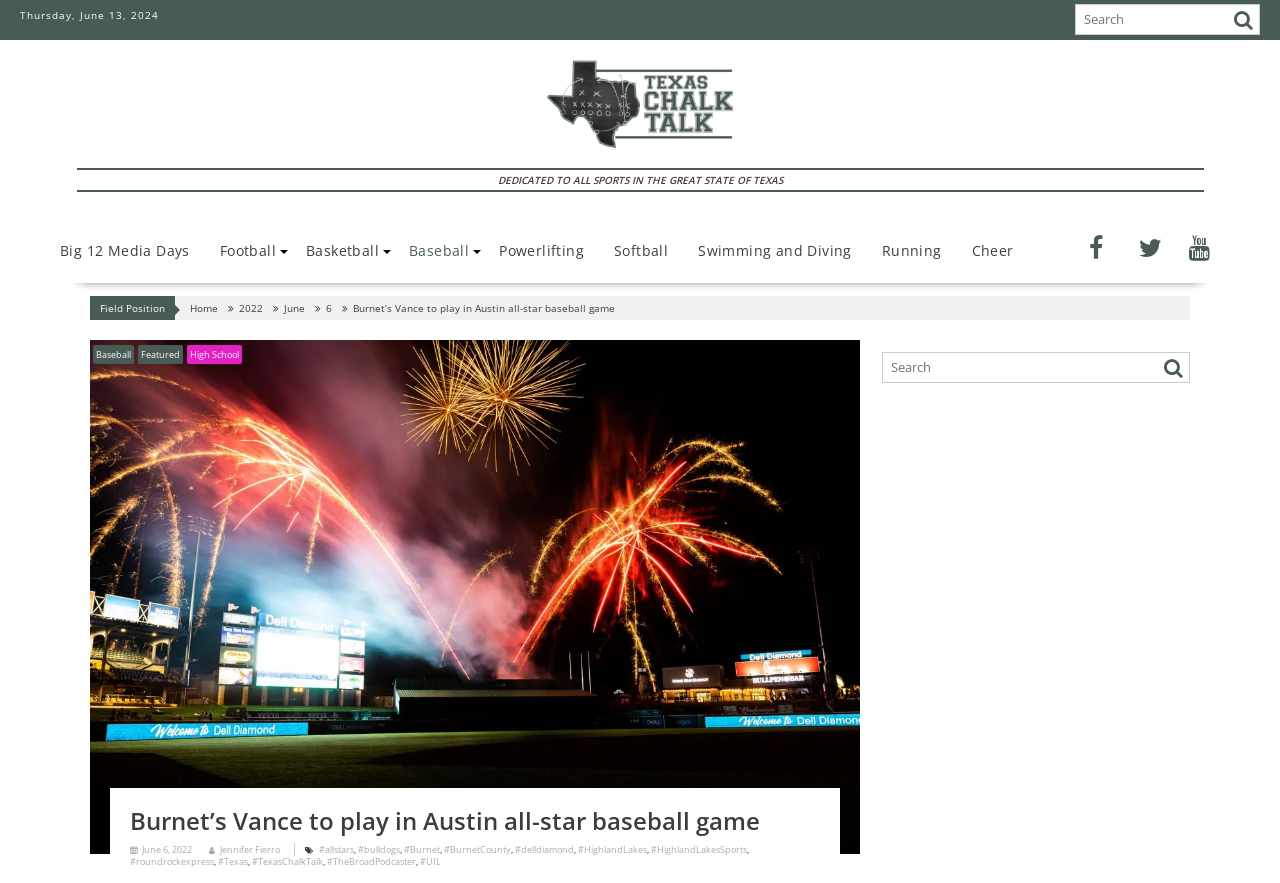Describe all visible elements and their arrangement on the webpage.

This webpage is about Burnet High School's Ralston Vance, a 2022 graduate, who will represent the Bulldogs at the annual Austin Area Baseball Coaches Association All-Star Game. 

At the top left of the page, there is a date "Thursday, June 13, 2024". On the top right, there is a search bar with a magnifying glass icon. Below the search bar, there is a link to "Texas Chalk Talk" with an image of the logo. 

Underneath, there is a header that reads "DEDICATED TO ALL SPORTS IN THE GREAT STATE OF TEXAS". Below this header, there are several links to different sports categories, including "Big 12 Media Days", "Football", "Basketball", "Baseball", "Powerlifting", "Softball", "Swimming and Diving", "Running", and "Cheer". 

On the left side of the page, there is a section with links to "Home", "2022", "June", and "6", which appears to be a navigation menu for news articles. Below this menu, there is a title "Burnet’s Vance to play in Austin all-star baseball game" with links to "Baseball", "Featured", and "High School". 

The main content of the page is an article about Ralston Vance, with a heading that repeats the title. The article is followed by several links to tags, including "#allstars", "#bulldogs", "#Burnet", "#BurnetCounty", "#delldiamond", "#HighlandLakes", "#HighlandLakesSports", "#roundrockexpress", "#Texas", "#TexasChalkTalk", "#TheBroadPodcaster", and "#UIL". 

On the right side of the page, there is a complementary section with another search bar.